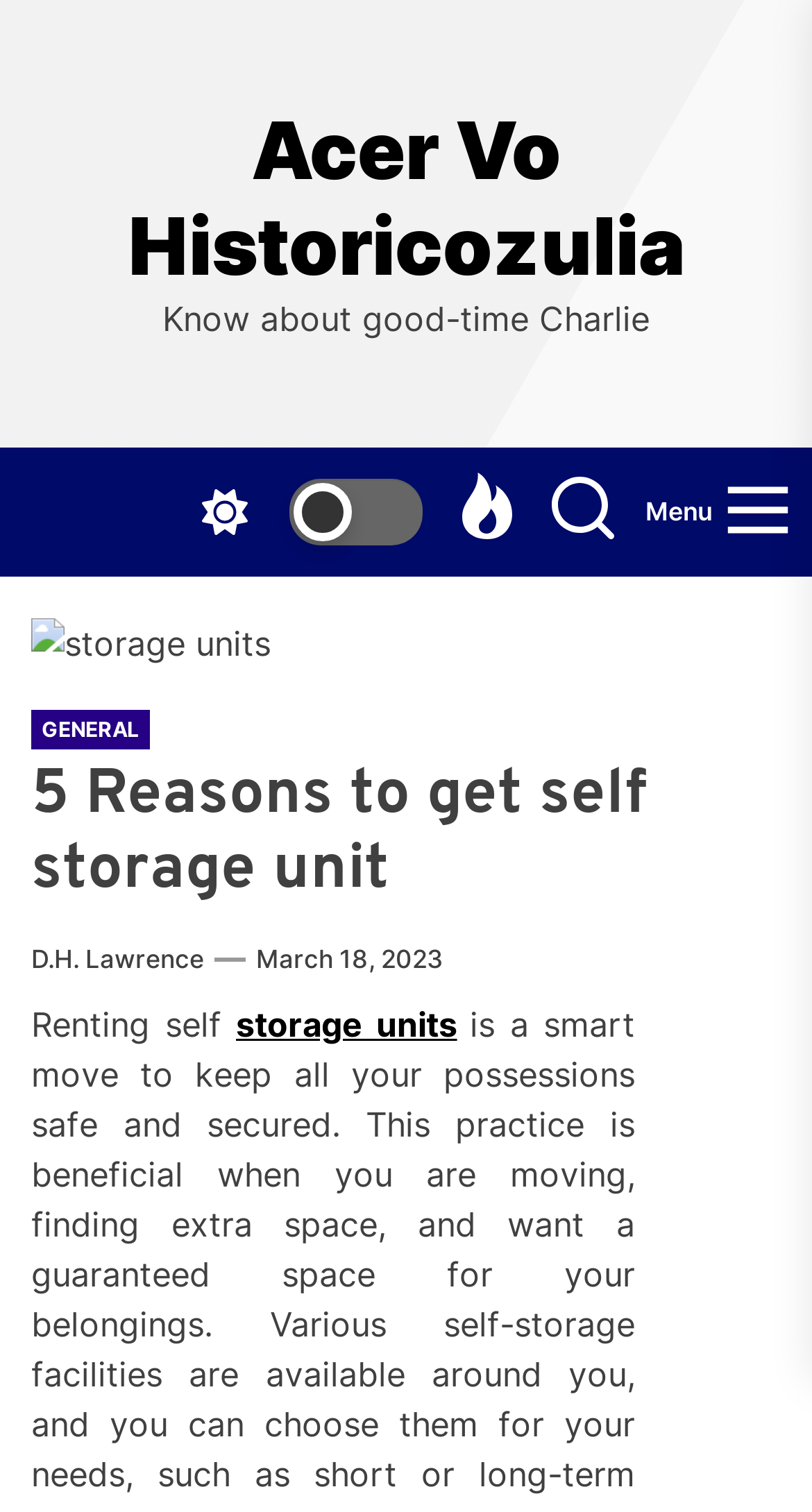Please determine the bounding box coordinates for the UI element described as: "Acer Vo Historicozulia".

[0.026, 0.069, 0.974, 0.194]